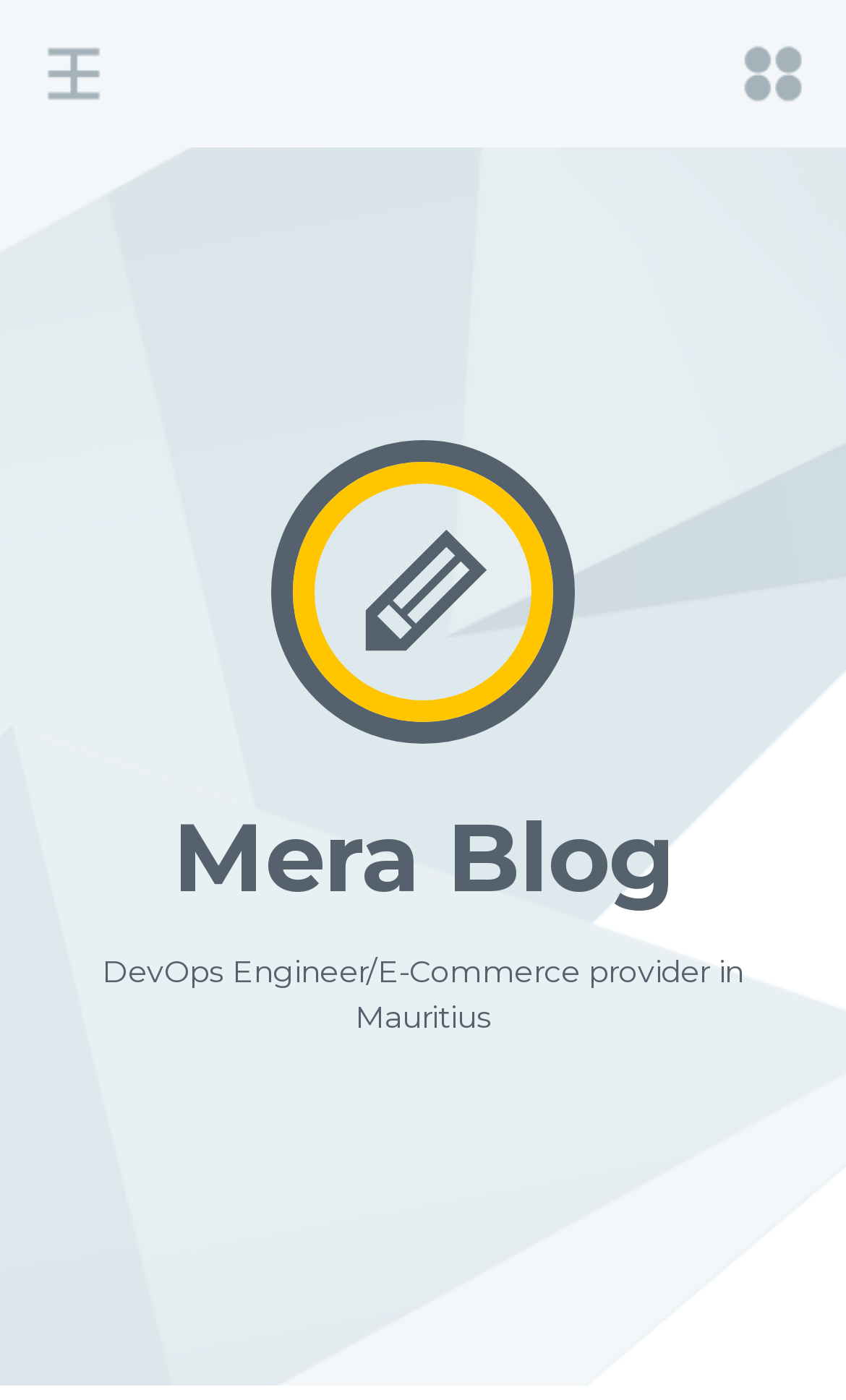Find the bounding box coordinates of the UI element according to this description: "Menu".

[0.03, 0.018, 0.145, 0.088]